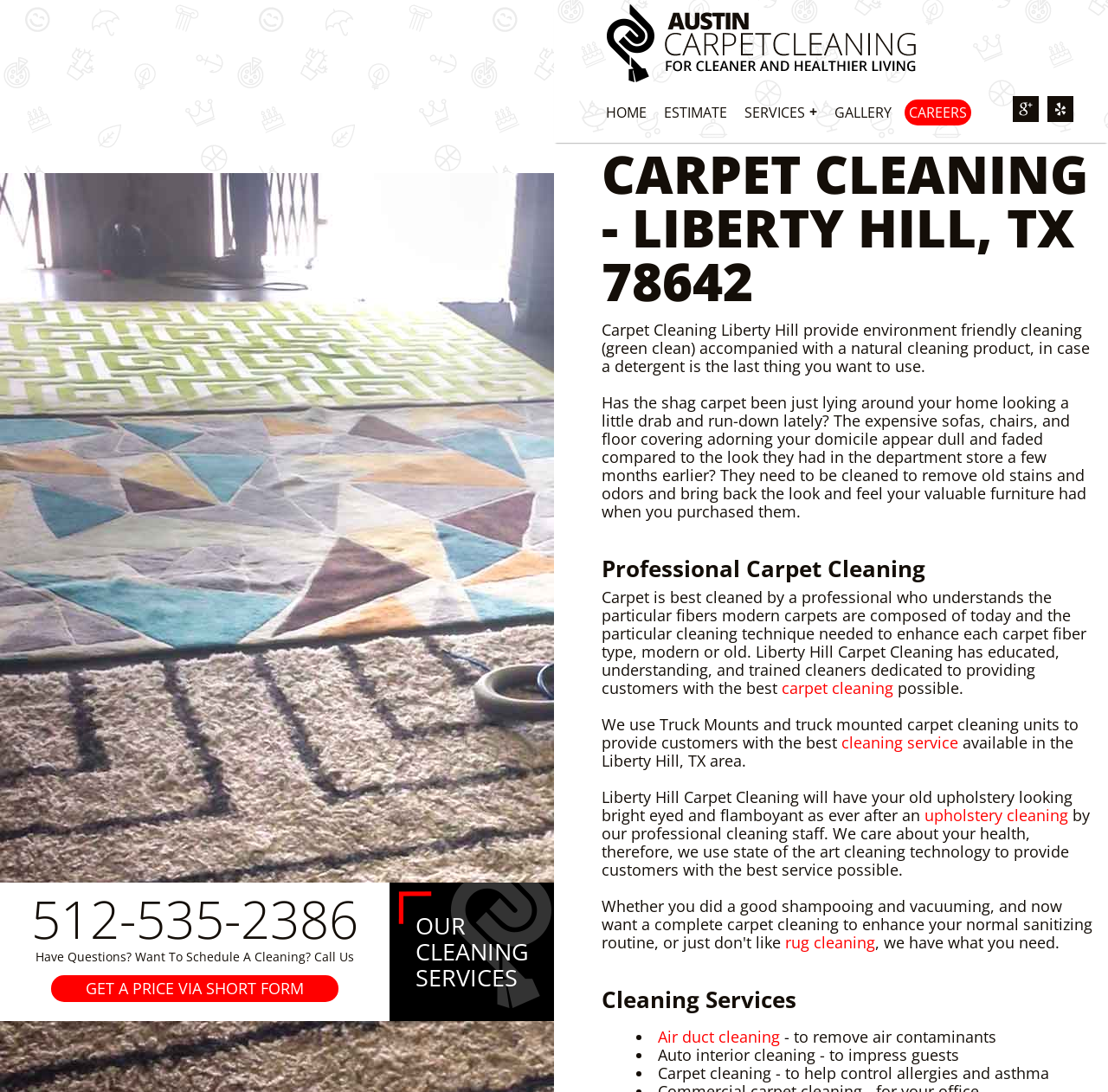Identify the headline of the webpage and generate its text content.

CARPET CLEANING - LIBERTY HILL, TX 78642